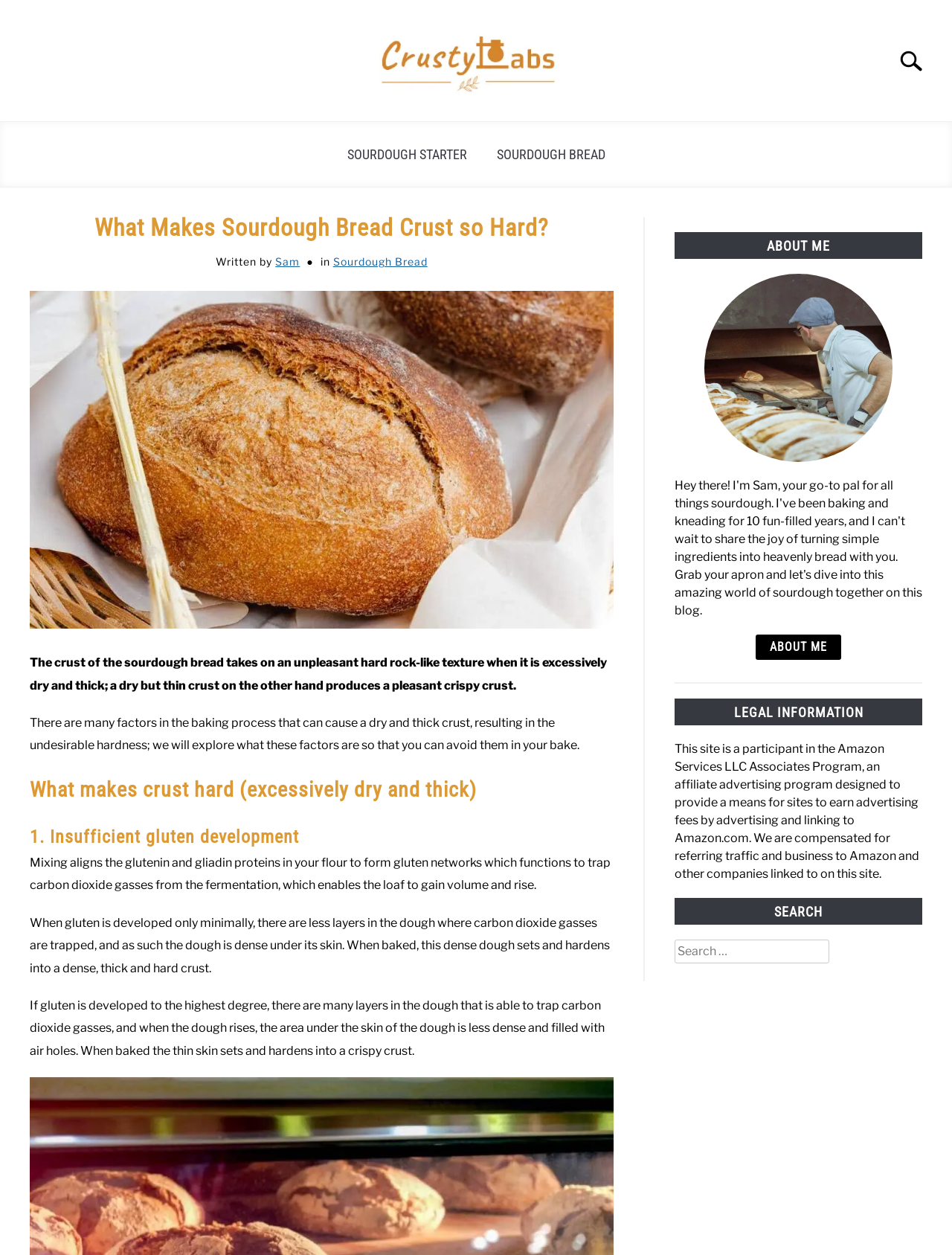Illustrate the webpage with a detailed description.

The webpage is about sourdough bread, specifically discussing what makes the crust hard. At the top, there is a navigation bar with links to "SOURDOUGH STARTER" and "SOURDOUGH BREAD". Below the navigation bar, there is a header section with the title "What Makes Sourdough Bread Crust so Hard?" and a subtitle "Written by Sam". 

The main content of the webpage is divided into sections. The first section describes the problem of a hard crust, stating that it can be caused by a dry and thick crust or a dry but thin crust. The second section, titled "What makes crust hard (excessively dry and thick)", explores the factors that contribute to a hard crust. 

There are several subheadings within this section, including "1. Insufficient gluten development", which discusses the importance of gluten development in creating a crispy crust. The text explains that underdeveloped gluten can lead to a dense and hard crust, while overdeveloped gluten can result in a crispy crust. 

On the right side of the webpage, there is a complementary section with links to "ABOUT ME", "LEGAL INFORMATION", and "SEARCH". The "LEGAL INFORMATION" section contains a paragraph about the website's affiliation with the Amazon Services LLC Associates Program. The "SEARCH" section has a search box where users can input keywords.